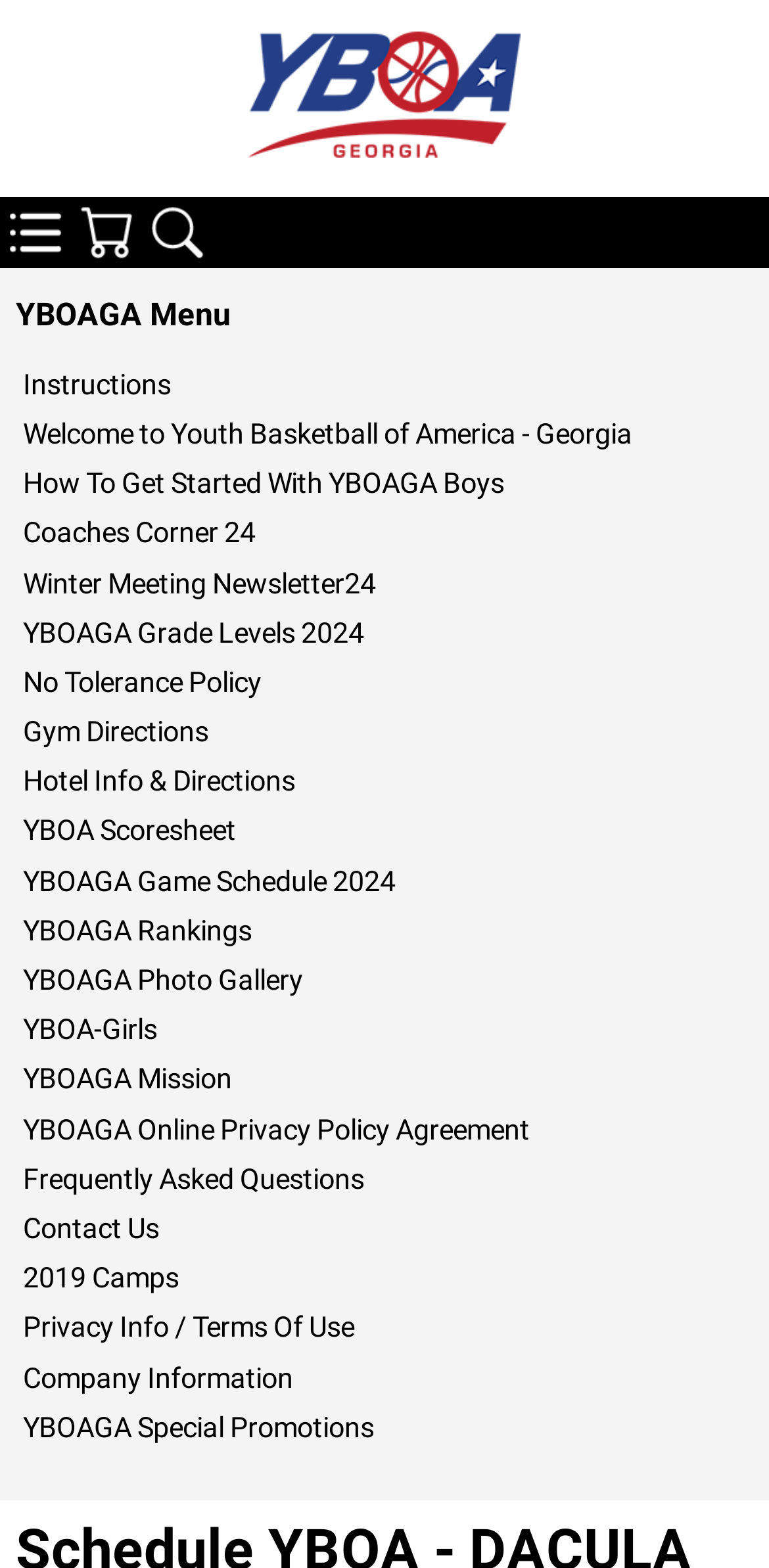Please locate the bounding box coordinates of the element's region that needs to be clicked to follow the instruction: "Visit YBOAGA Photo Gallery". The bounding box coordinates should be provided as four float numbers between 0 and 1, i.e., [left, top, right, bottom].

[0.021, 0.61, 0.906, 0.642]